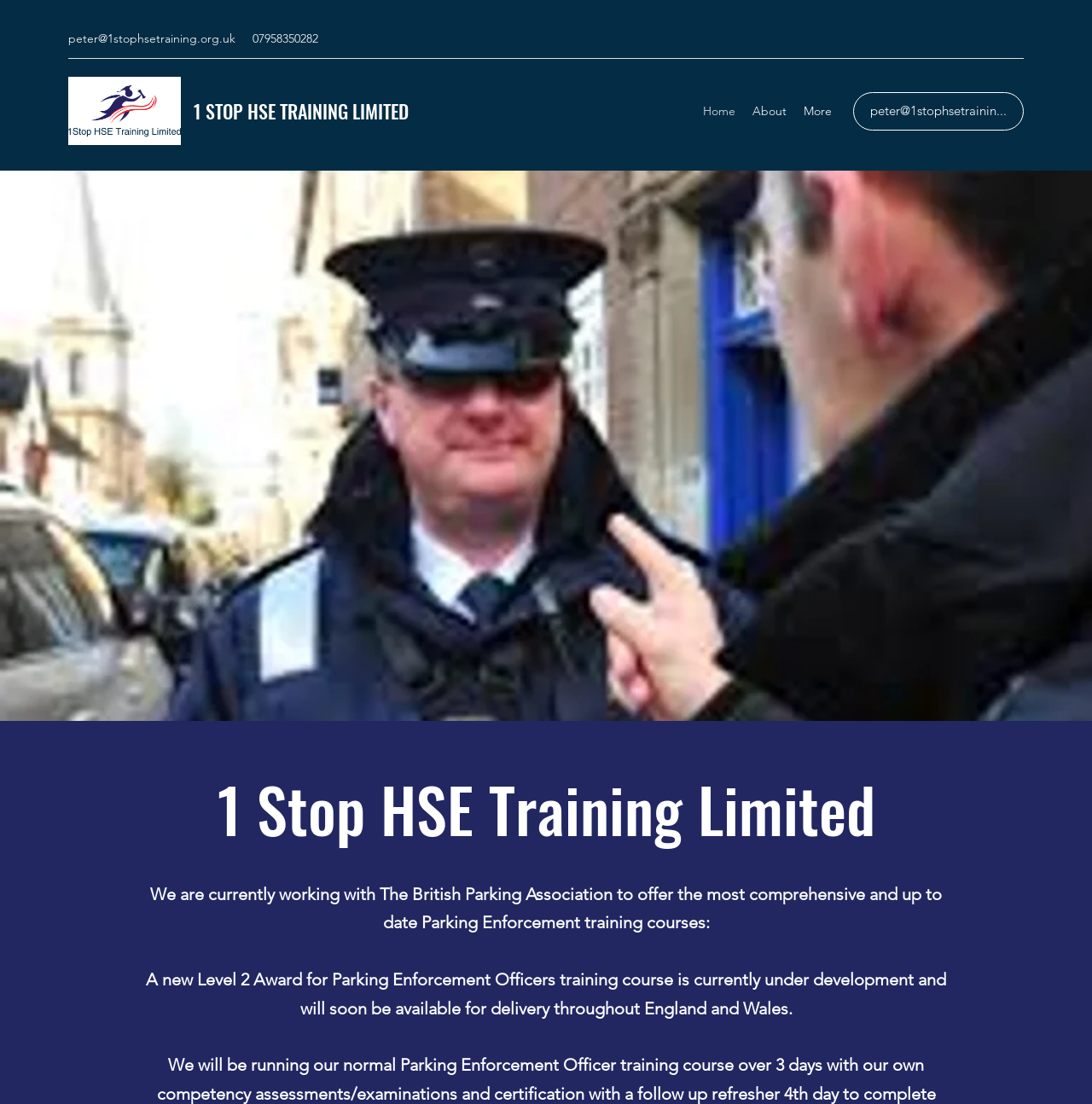What is the topic of the training course being developed?
Based on the image, respond with a single word or phrase.

Parking Enforcement Officers